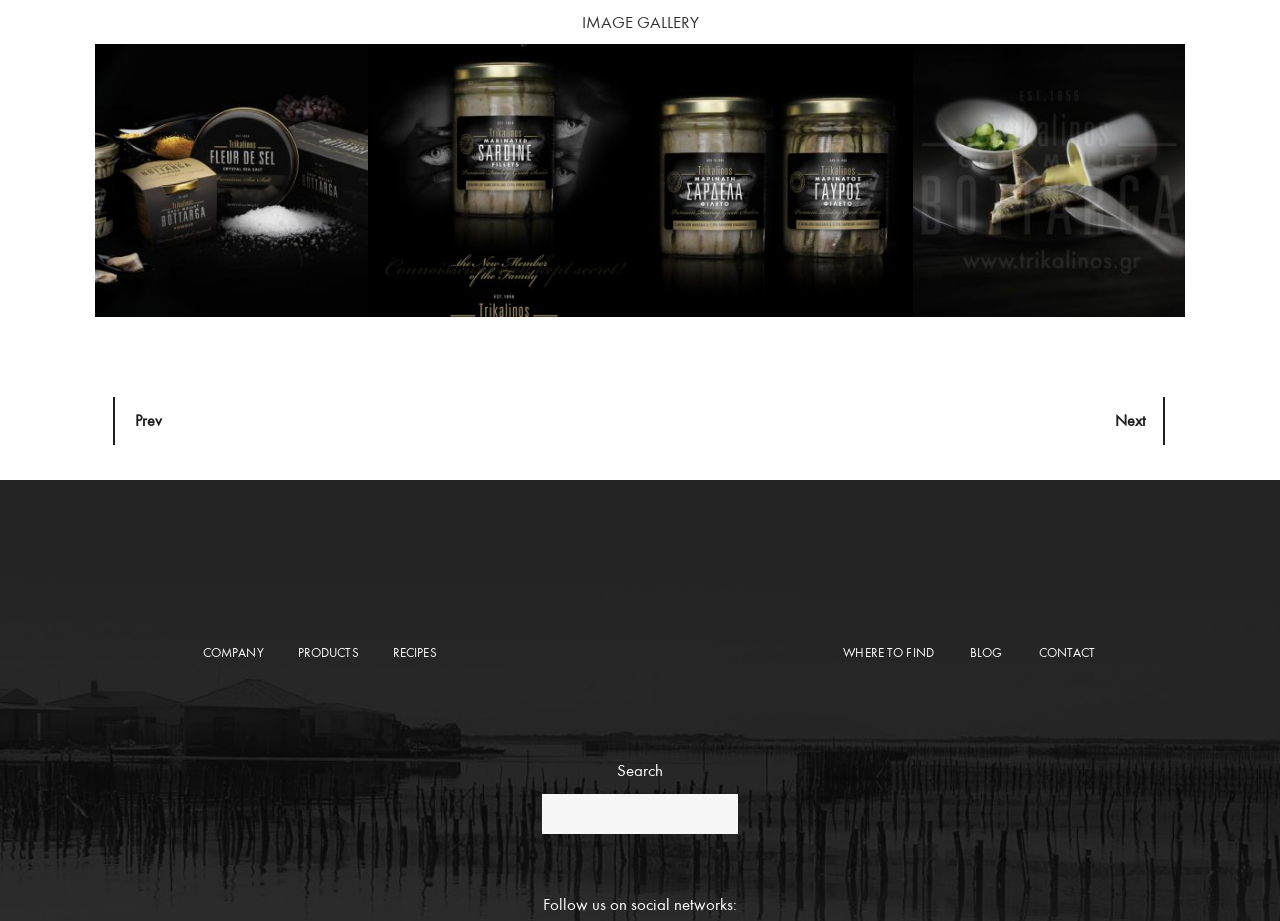Locate the bounding box coordinates of the clickable part needed for the task: "Explore 'Around the island on a bicycle'".

None